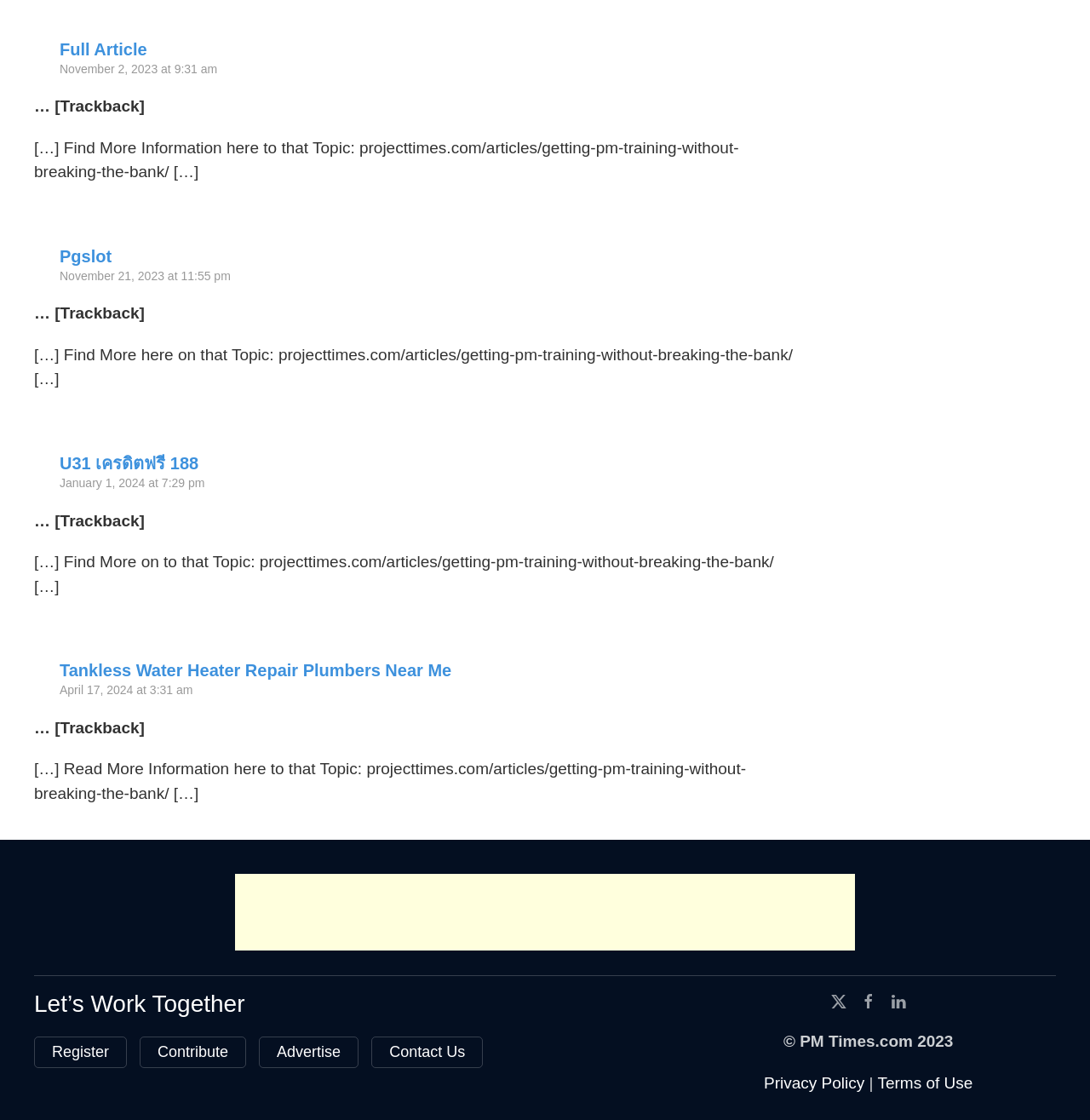Please specify the bounding box coordinates of the area that should be clicked to accomplish the following instruction: "Click on 'Register'". The coordinates should consist of four float numbers between 0 and 1, i.e., [left, top, right, bottom].

[0.031, 0.925, 0.116, 0.954]